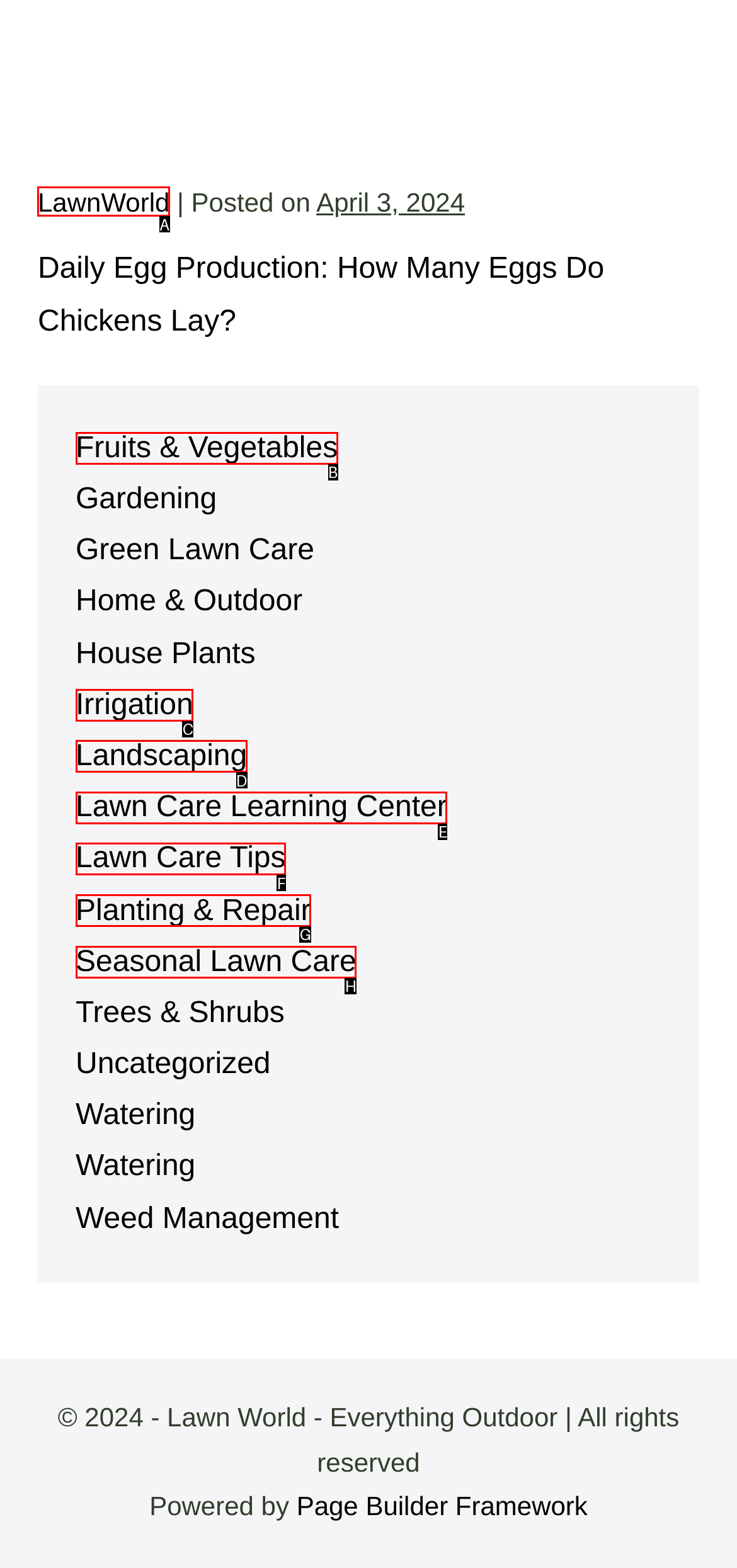Identify the HTML element to click to fulfill this task: Click on 'LawnWorld'
Answer with the letter from the given choices.

A